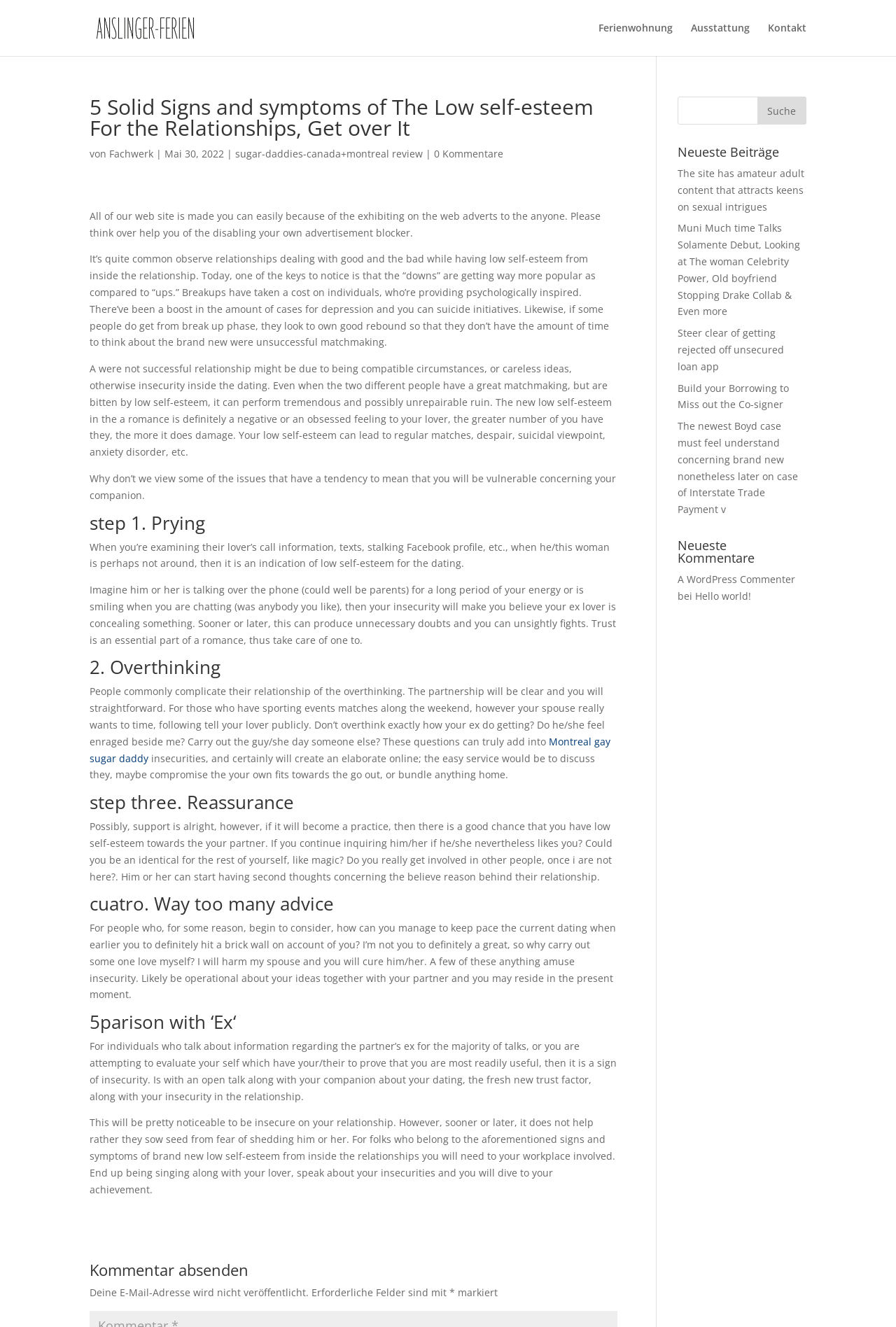How many headings are there on the webpage?
Please interpret the details in the image and answer the question thoroughly.

I counted the headings on the webpage, and there are 7 of them. They are '5 Solid Signs and symptoms of The Low self-esteem For the Relationships, Get over It', 'step 1. Prying', '2. Overthinking', 'step 3. Reassurance', 'cuatro. Way too many advice', '5parison with ‘Ex‘', and 'Kommentar absenden'.